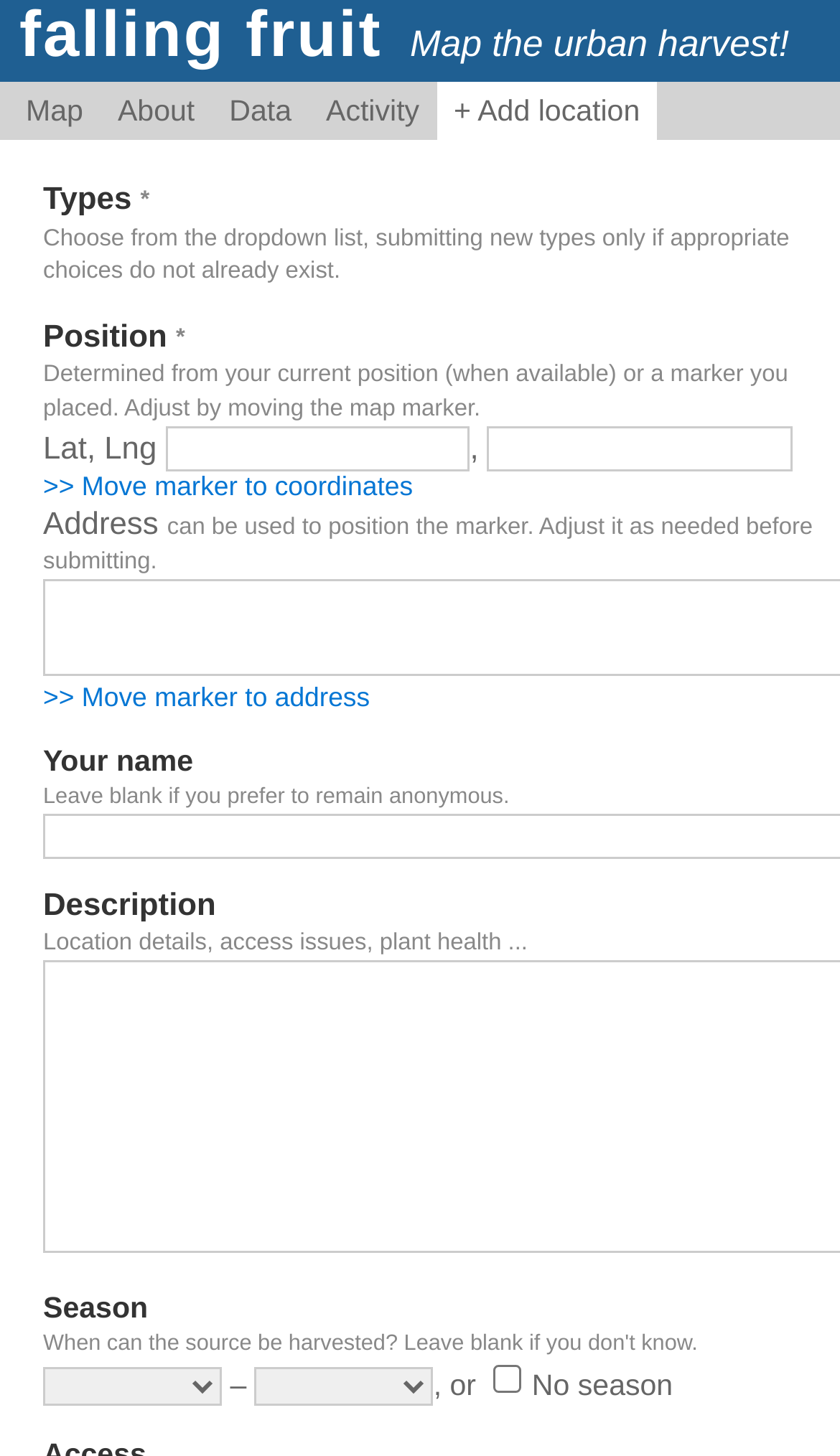Please specify the bounding box coordinates of the region to click in order to perform the following instruction: "Click the '>> Move marker to coordinates' link".

[0.051, 0.324, 0.492, 0.345]